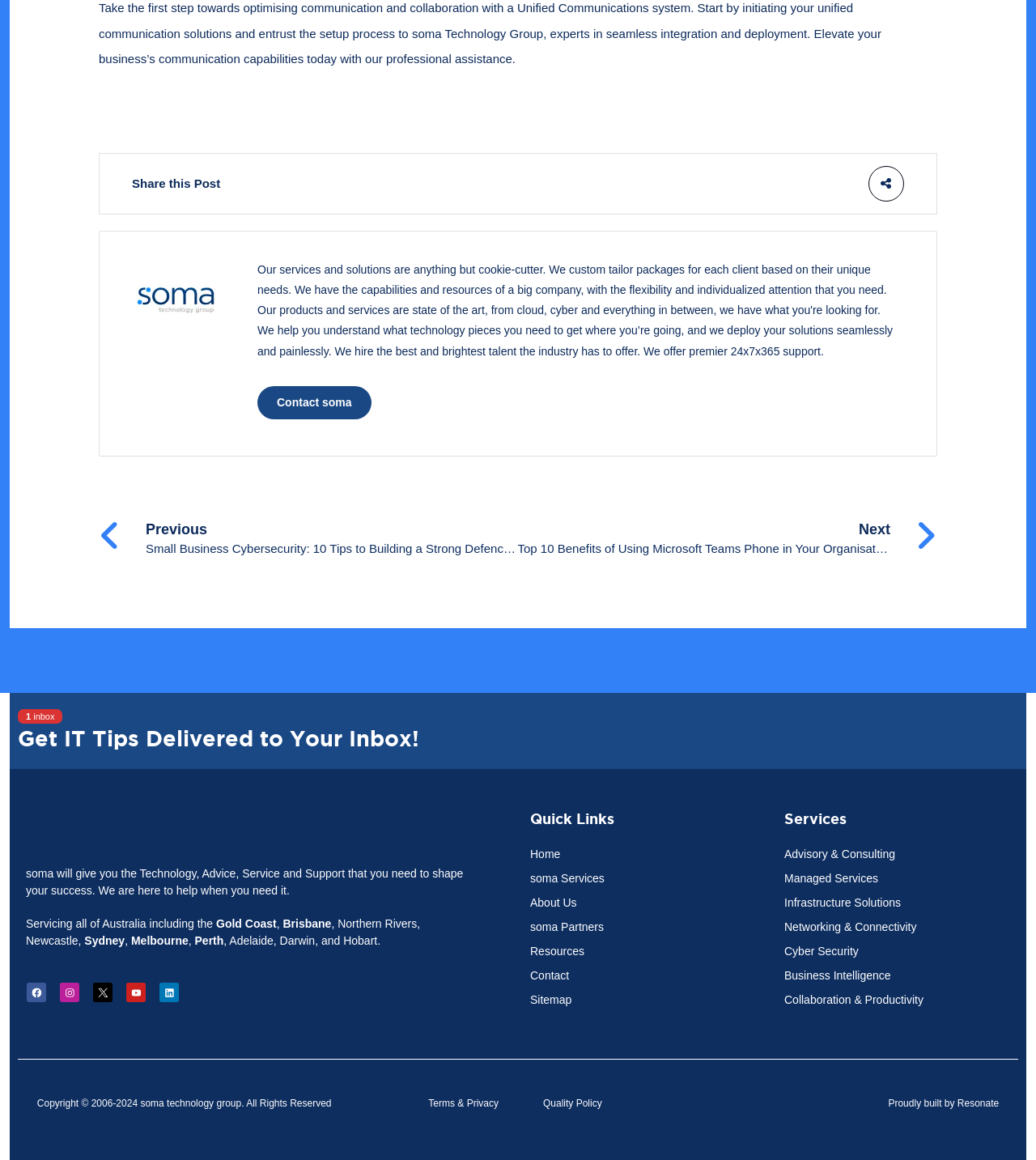Please give a succinct answer to the question in one word or phrase:
How many social media links are there?

5